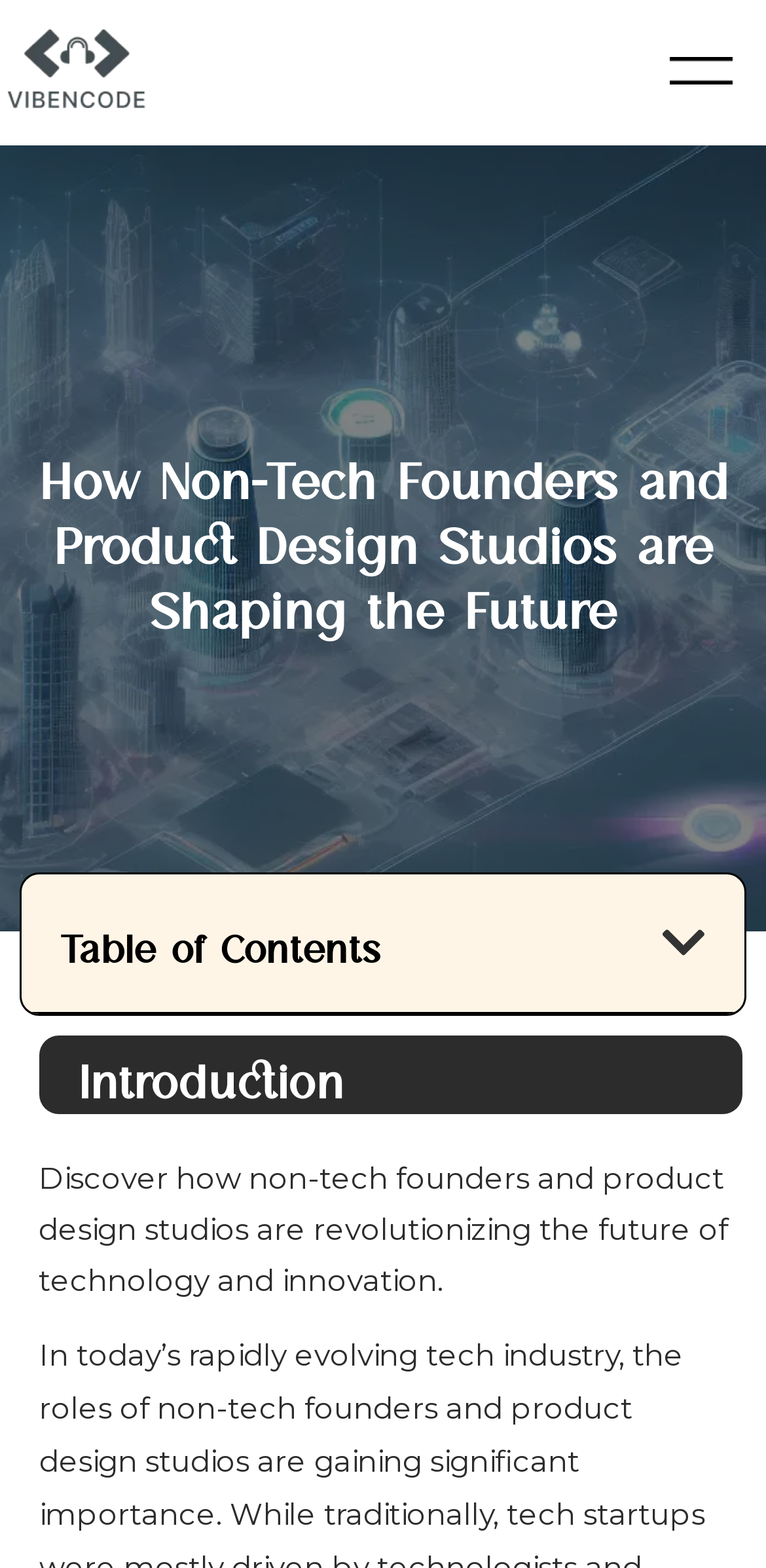What is the main topic of the webpage?
Can you offer a detailed and complete answer to this question?

The main topic of the webpage is about how non-tech founders and product design studios are shaping the future of technology and innovation, as indicated by the static text on the webpage.